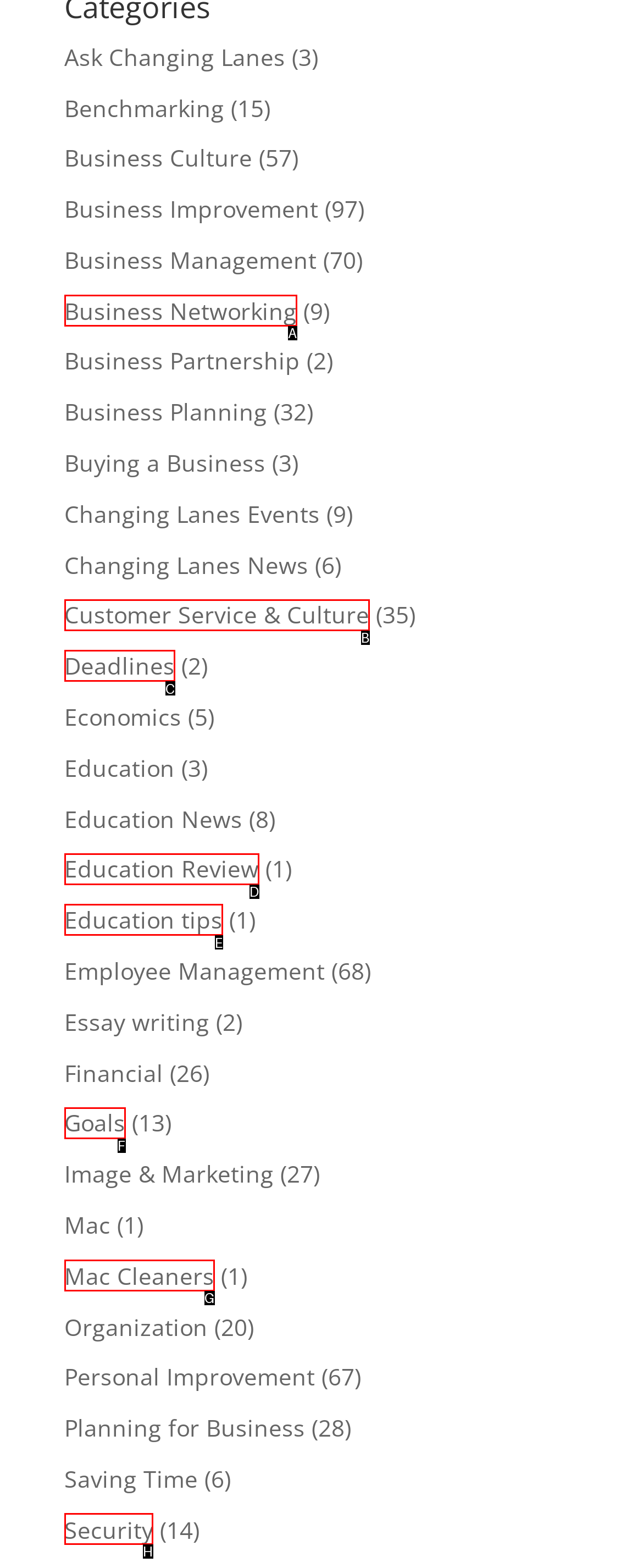Figure out which option to click to perform the following task: Learn about 'Security'
Provide the letter of the correct option in your response.

H